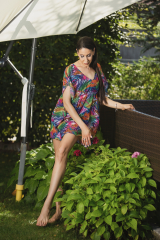What is the weather like in the scene?
Please craft a detailed and exhaustive response to the question.

The presence of an umbrella in the backdrop suggests a sunny day, perfect for enjoying the outdoors, which is a typical characteristic of a summer day.